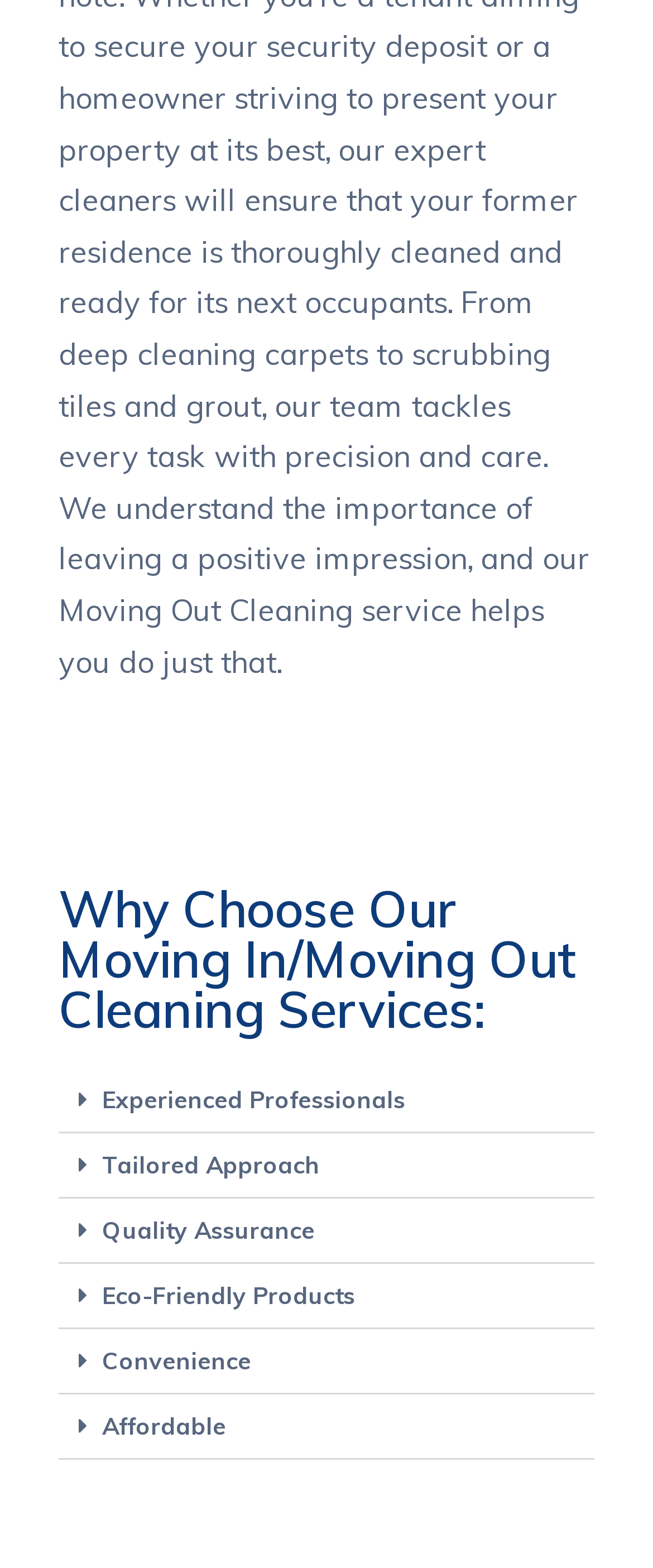What is the first benefit mentioned?
Observe the image and answer the question with a one-word or short phrase response.

Experienced Professionals